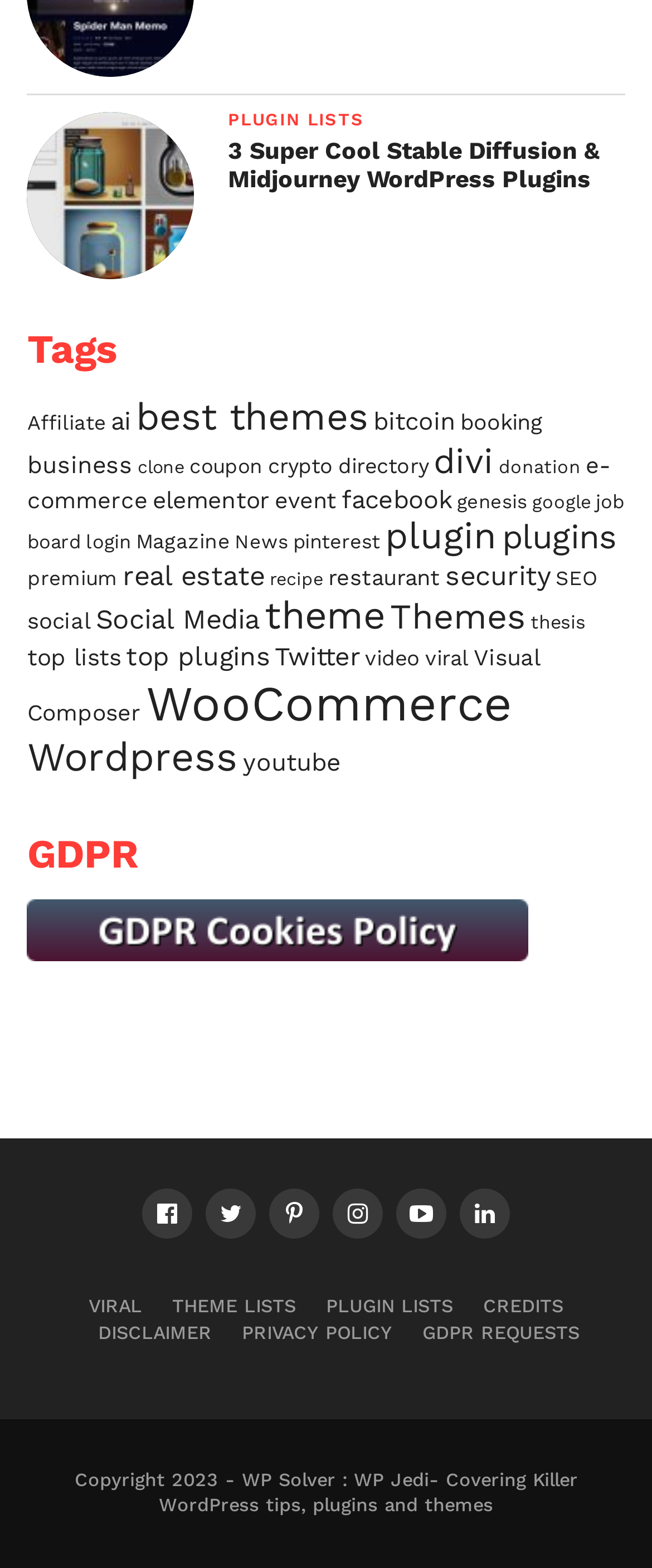Provide the bounding box coordinates of the HTML element this sentence describes: "Theme Lists".

[0.264, 0.826, 0.454, 0.84]